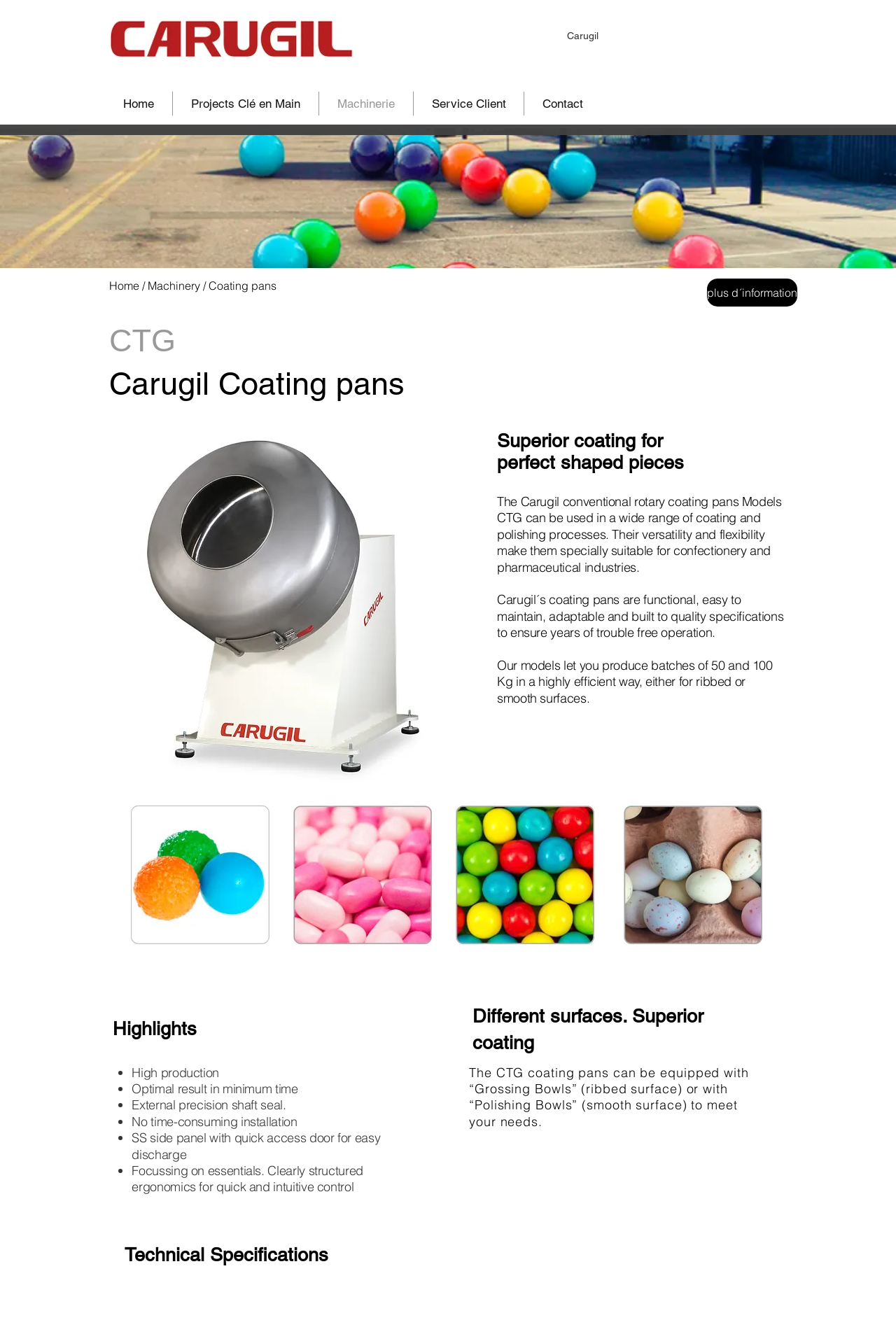Give a one-word or short phrase answer to this question: 
What is the name of the company?

Carugil